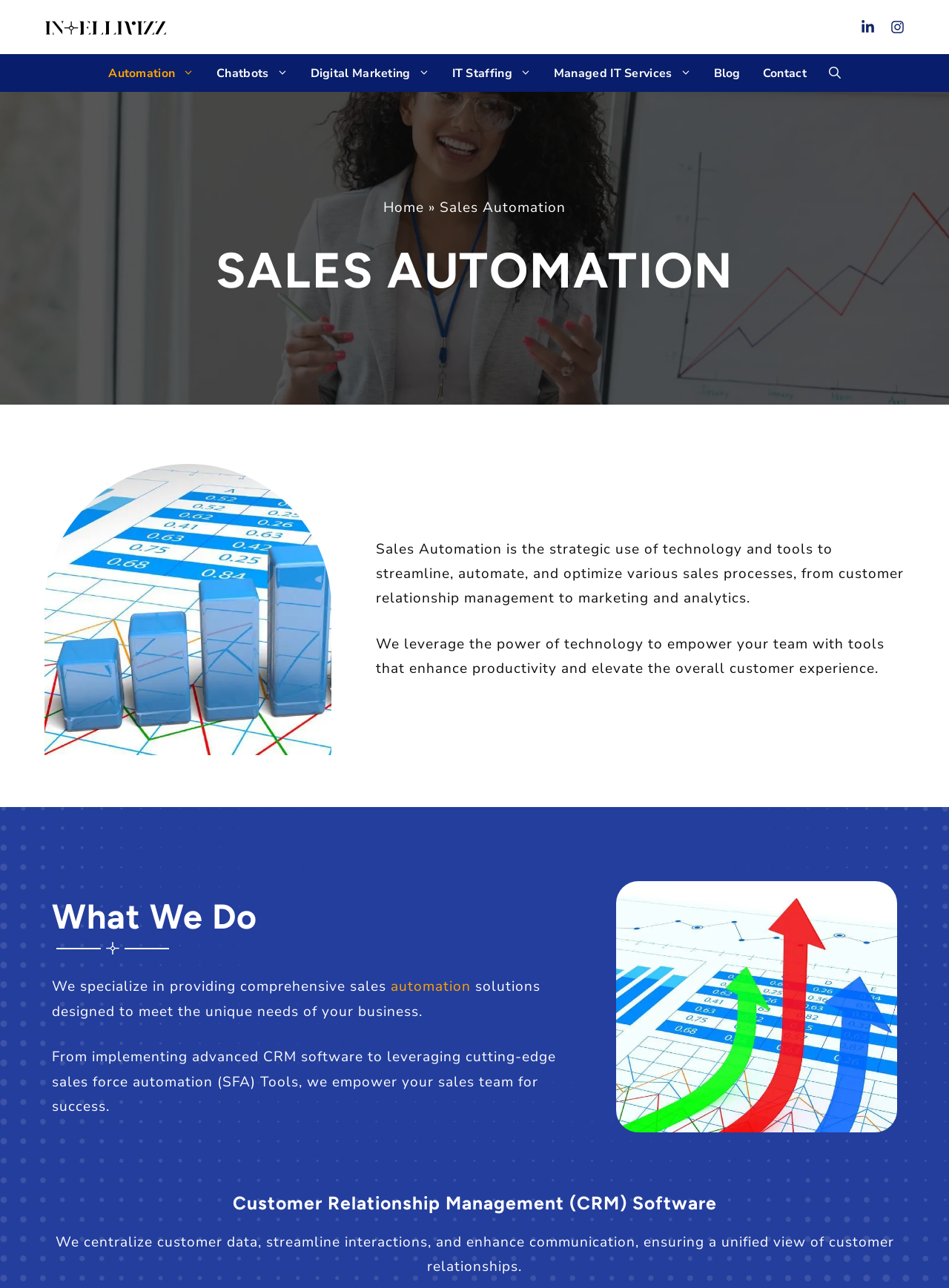Please provide a comprehensive answer to the question below using the information from the image: What is the benefit of using CRM software?

According to the webpage, the benefit of using CRM software is to 'centralize customer data, streamline interactions, and enhance communication, ensuring a unified view of customer relationships'.